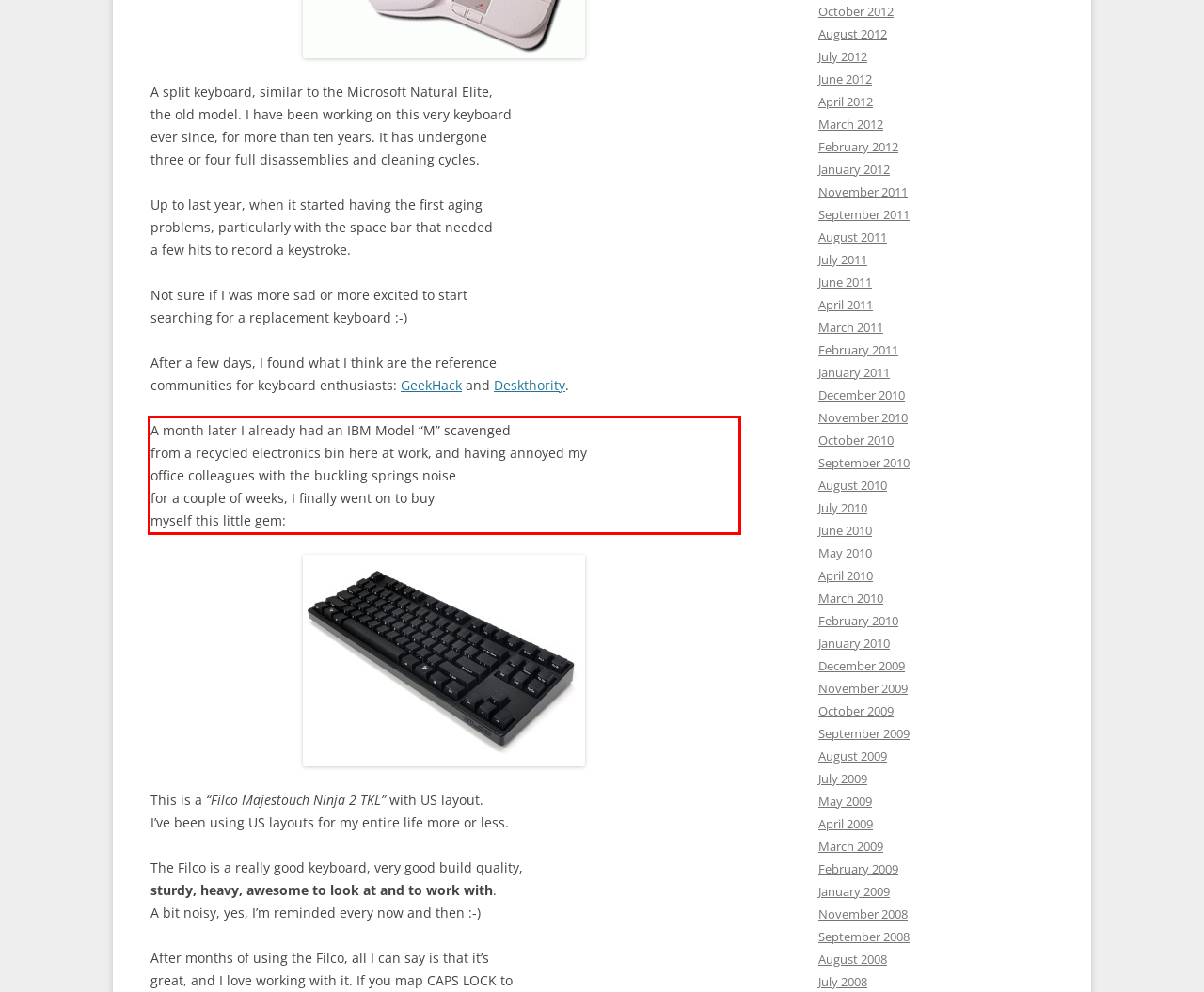You have a screenshot with a red rectangle around a UI element. Recognize and extract the text within this red bounding box using OCR.

A month later I already had an IBM Model “M” scavenged from a recycled electronics bin here at work, and having annoyed my office colleagues with the buckling springs noise for a couple of weeks, I finally went on to buy myself this little gem: